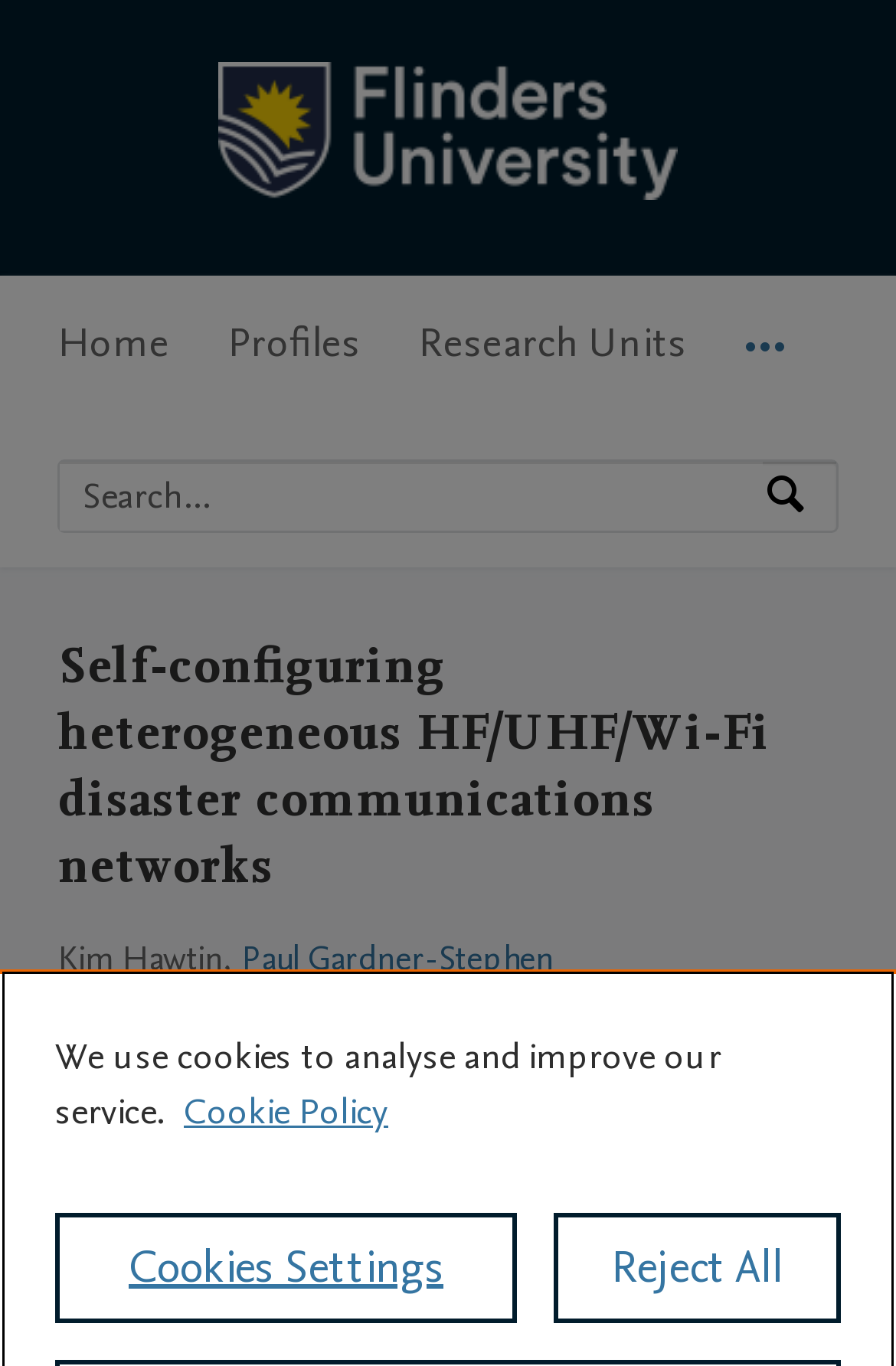Please specify the bounding box coordinates of the clickable region to carry out the following instruction: "View research output". The coordinates should be four float numbers between 0 and 1, in the format [left, top, right, bottom].

[0.064, 0.81, 0.303, 0.842]